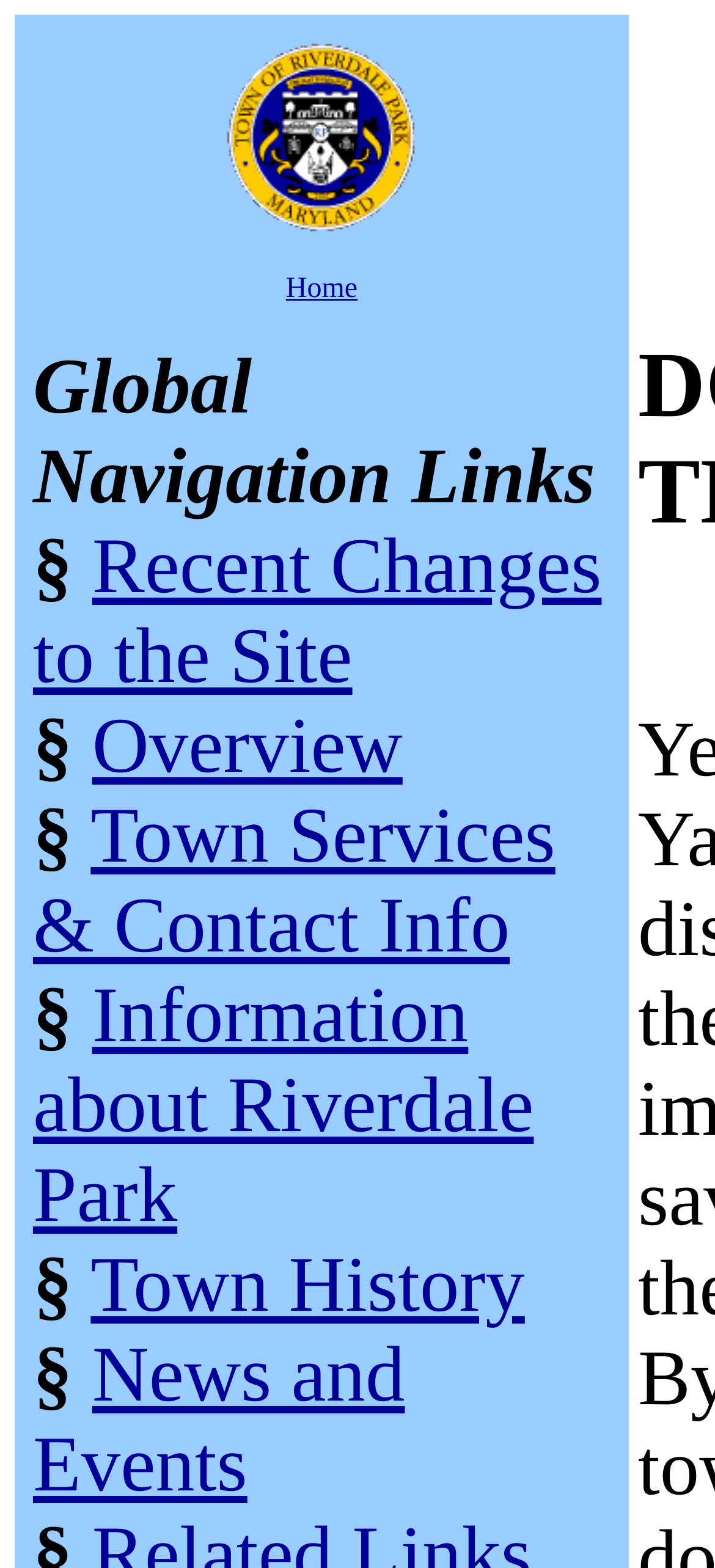Please identify the bounding box coordinates of the region to click in order to complete the given instruction: "browse overview". The coordinates should be four float numbers between 0 and 1, i.e., [left, top, right, bottom].

[0.129, 0.449, 0.563, 0.504]